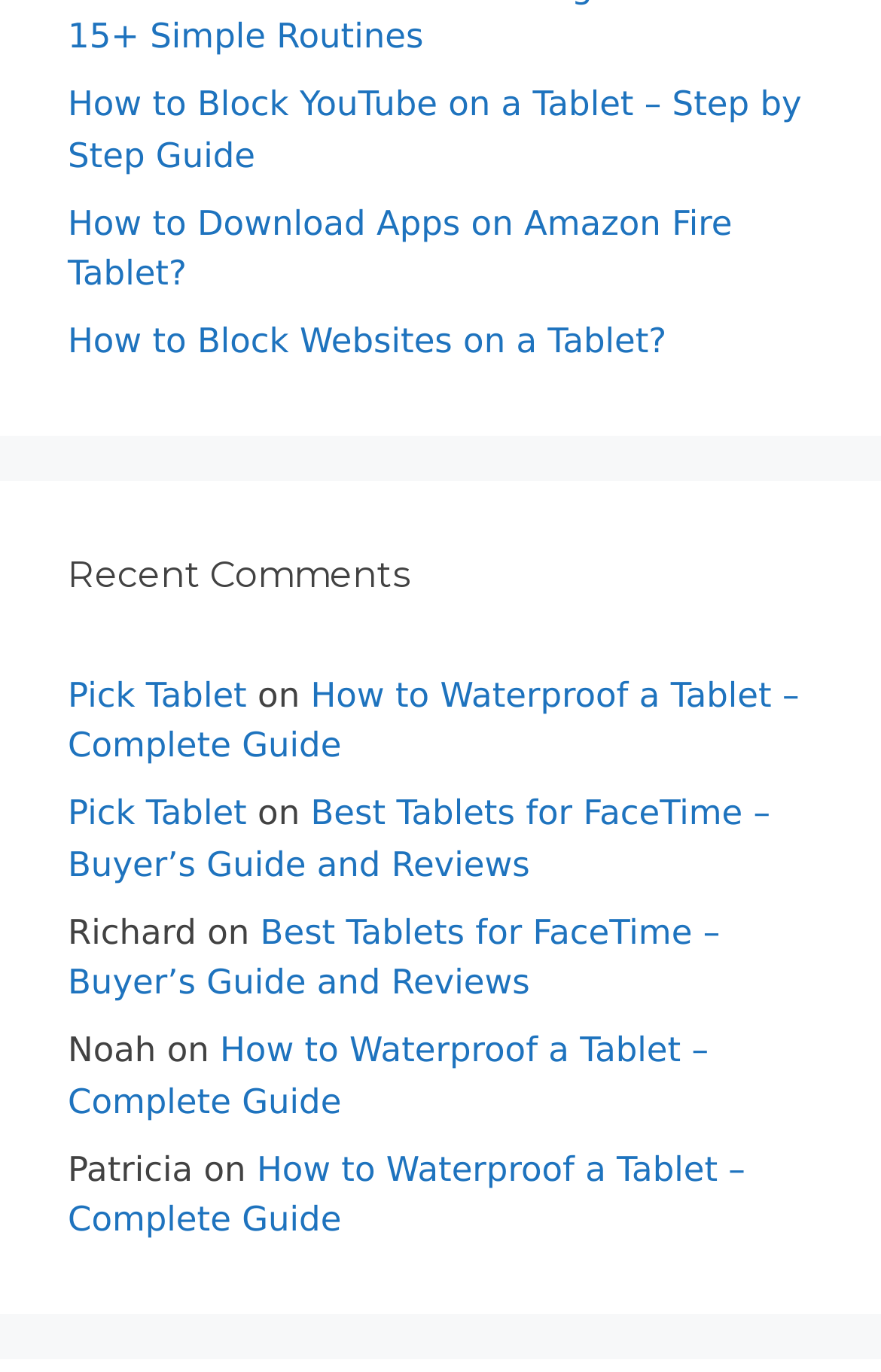What is the common topic of the links in the recent comments section?
Provide a detailed and extensive answer to the question.

I analyzed the text content of the links in the recent comments section and found that they are all guides related to tablets, such as waterproofing, using FaceTime, and picking tablets.